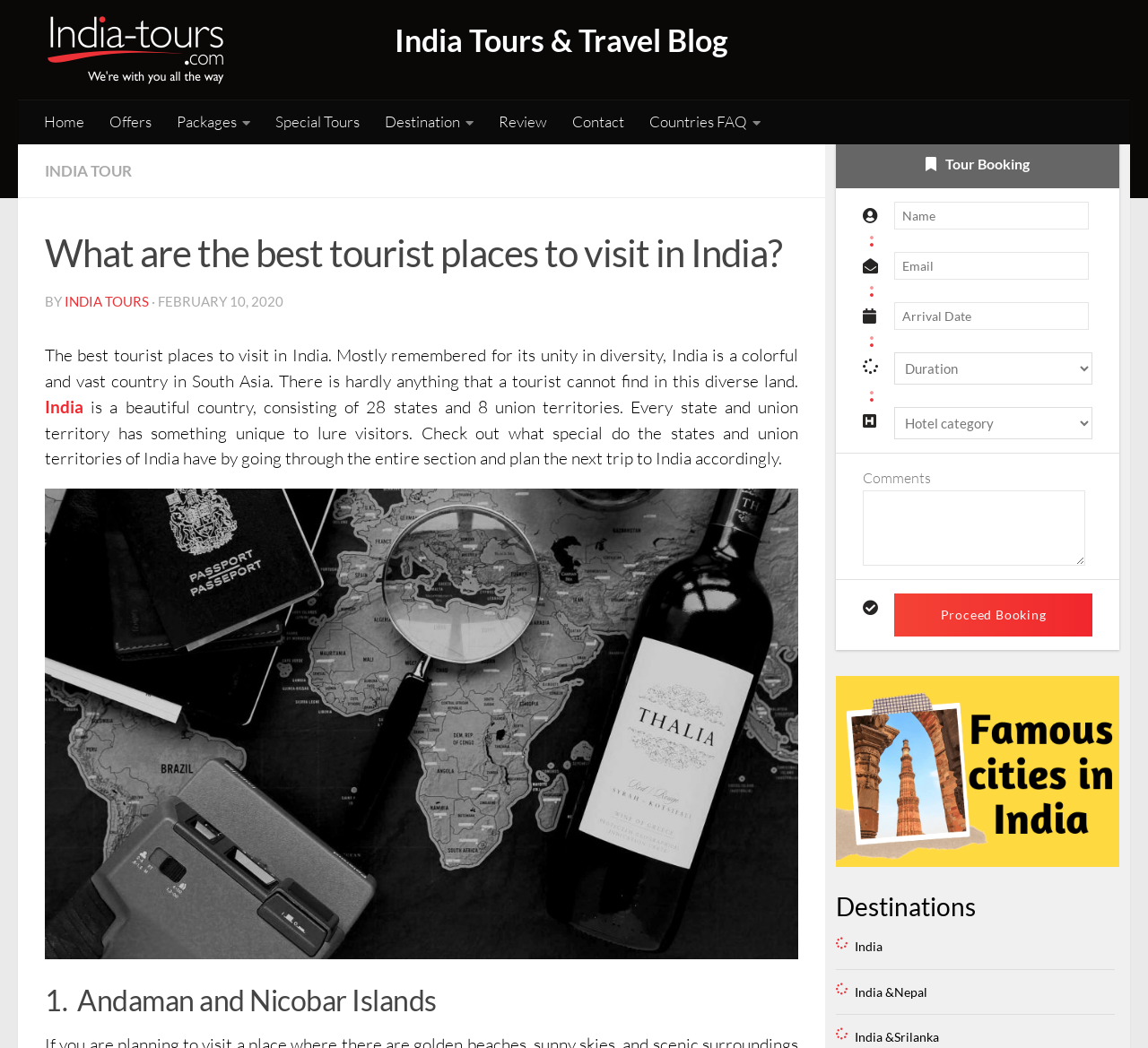Identify the bounding box coordinates of the clickable region to carry out the given instruction: "Click on the 'Proceed Booking' button".

[0.779, 0.566, 0.952, 0.607]